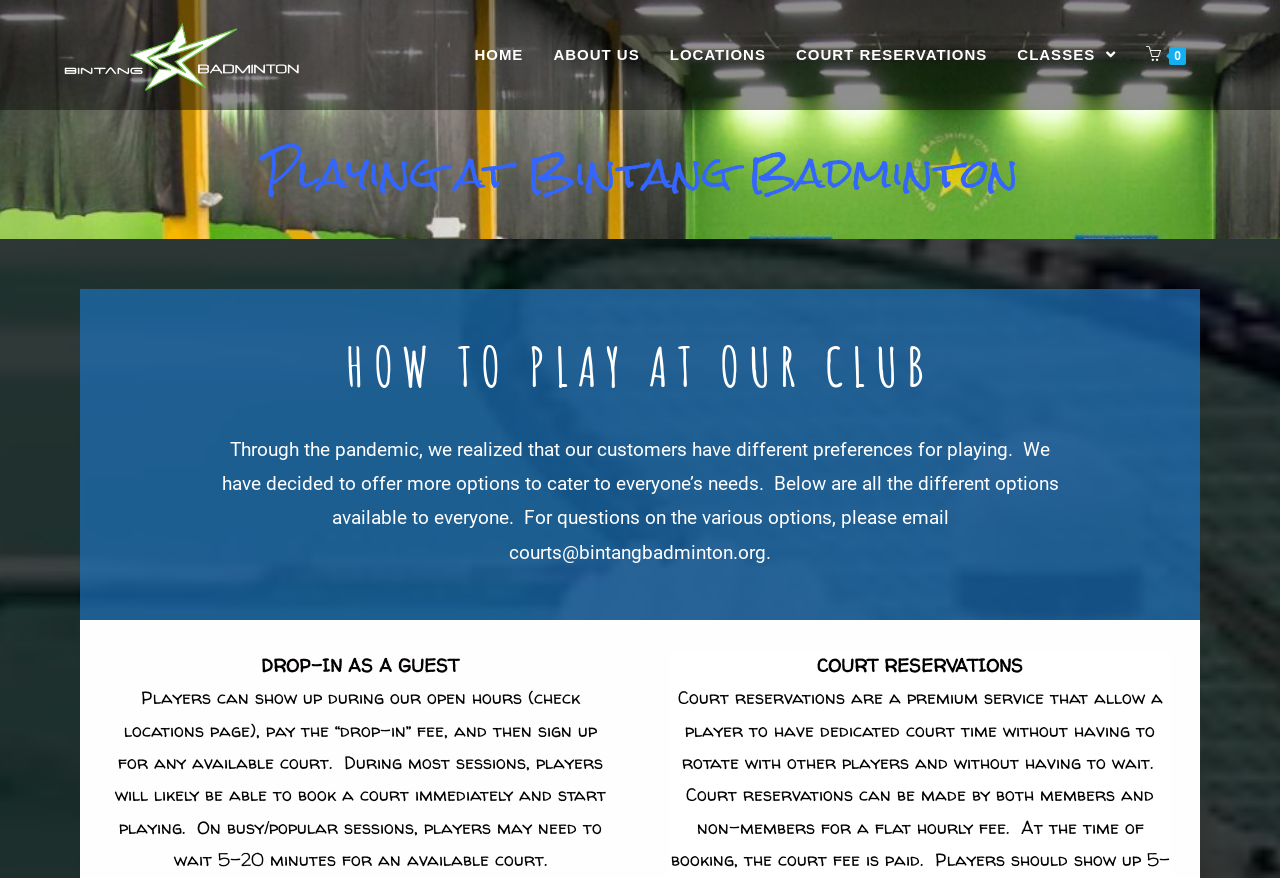Provide your answer in a single word or phrase: 
What is the purpose of the 'COURT RESERVATIONS' option?

To book a court